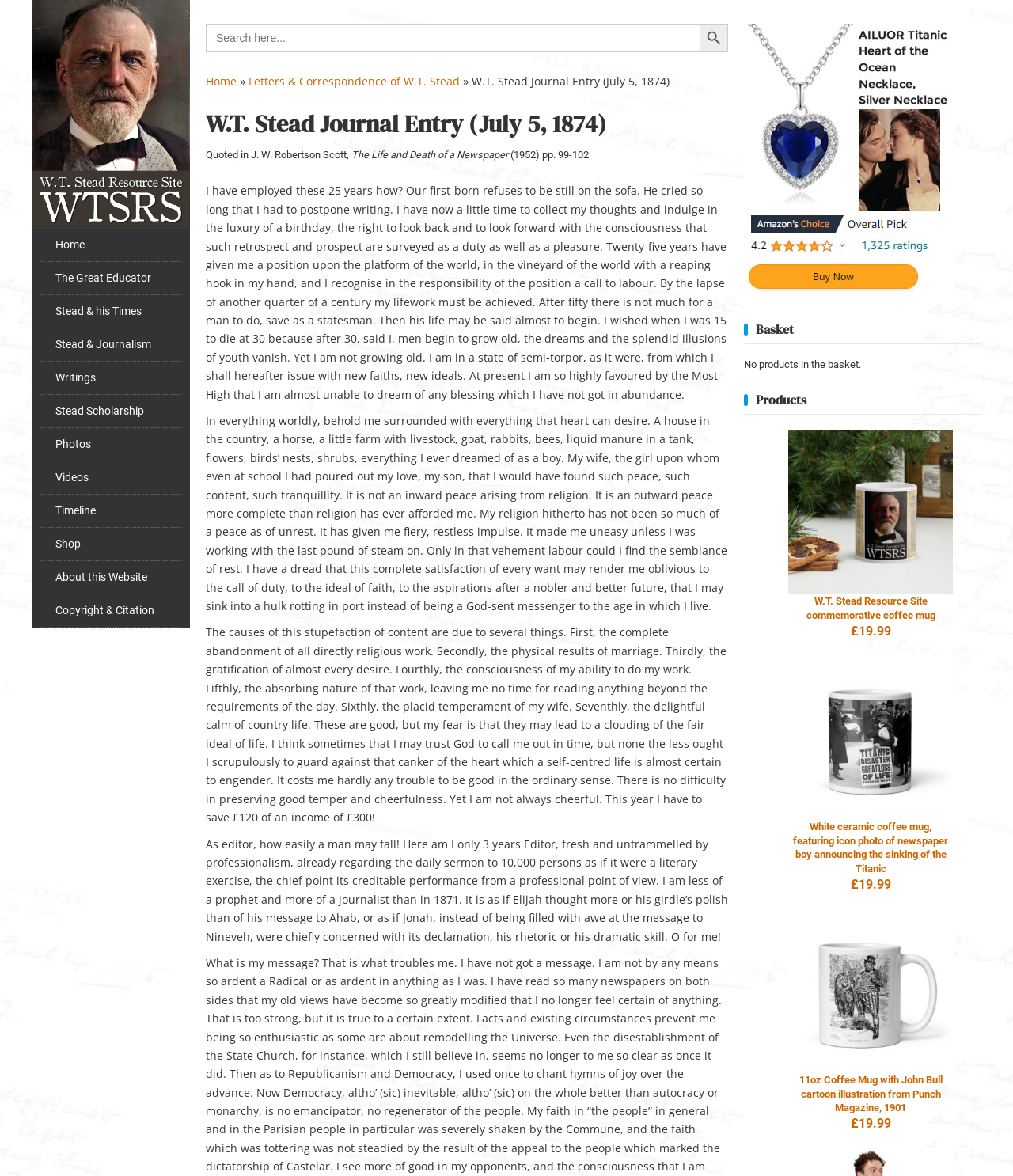Given the element description: "Home", predict the bounding box coordinates of this UI element. The coordinates must be four float numbers between 0 and 1, given as [left, top, right, bottom].

[0.039, 0.194, 0.18, 0.223]